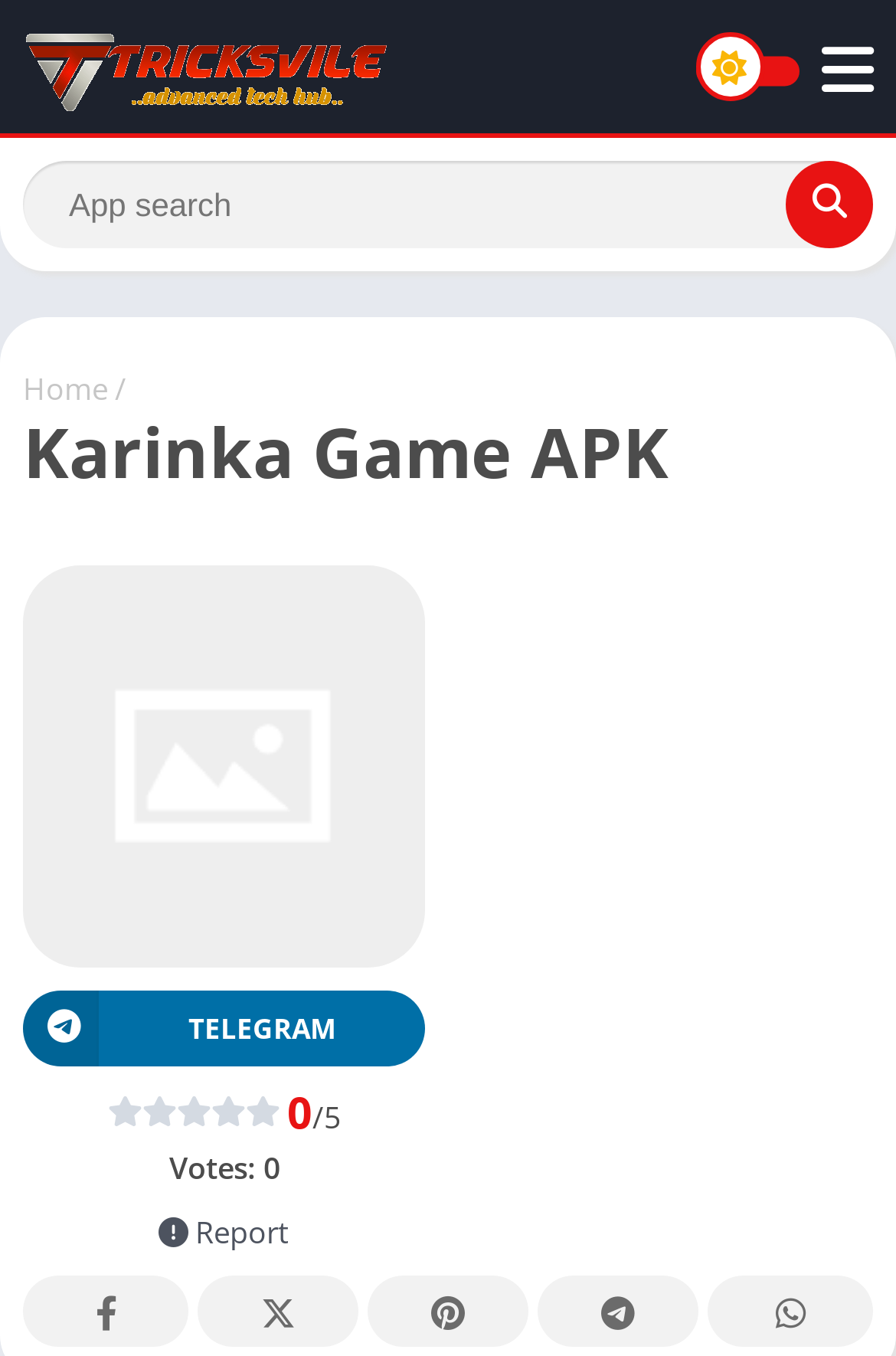Please pinpoint the bounding box coordinates for the region I should click to adhere to this instruction: "Click on the Home button".

[0.026, 0.27, 0.121, 0.301]